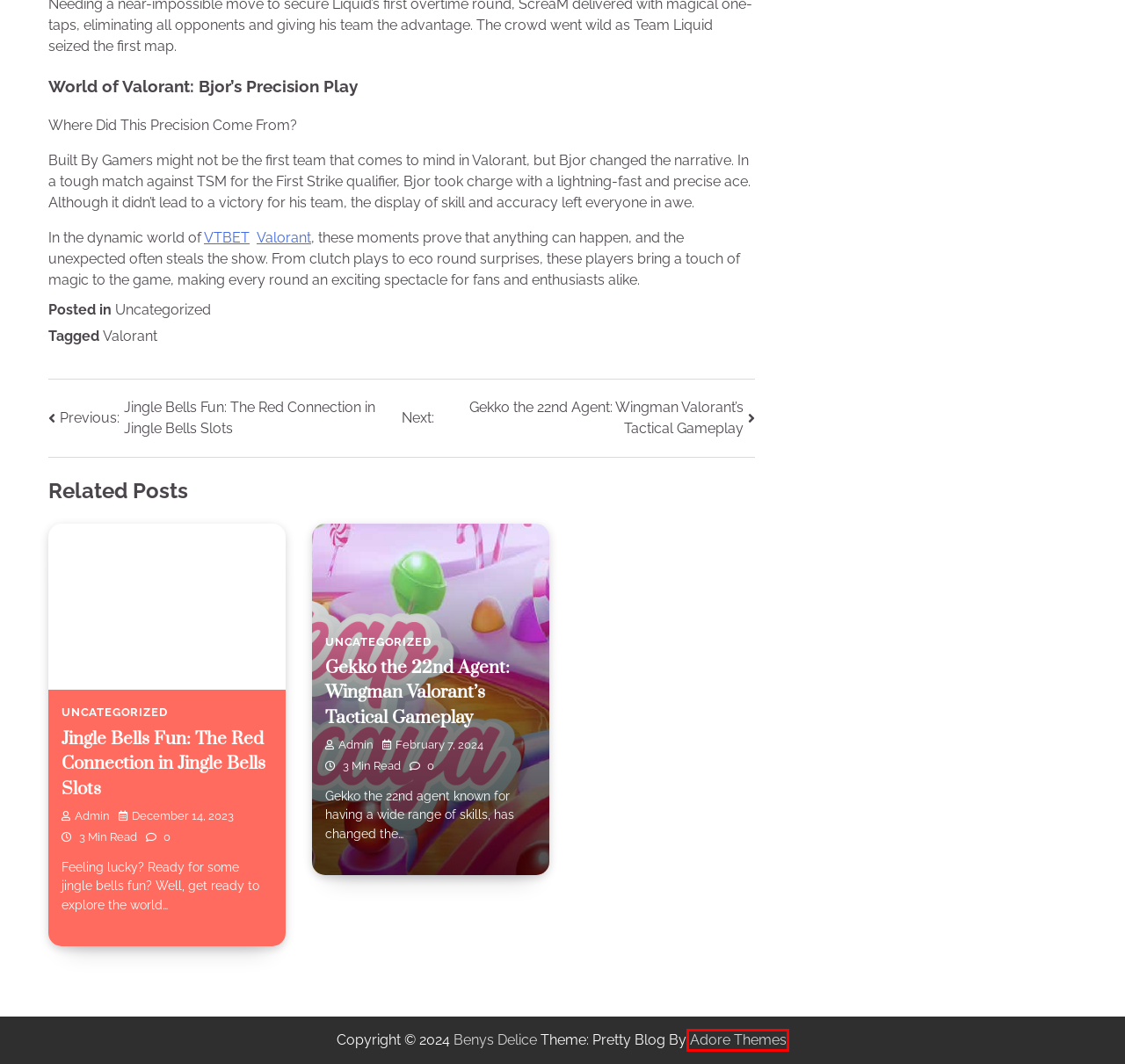Review the screenshot of a webpage which includes a red bounding box around an element. Select the description that best fits the new webpage once the element in the bounding box is clicked. Here are the candidates:
A. Zara Hair Range: A Festive Hair Make-Up Treat - Benys Delice
B. Adore Themes – Market Place for WordPress Themes
C. Uncategorized Archives - Benys Delice
D. Valorant Archives - Benys Delice
E. Jingle Bells Fun: The Red Connection in Jingle Bells Slots - Benys Delice
F. Shanghai Art Scene: Neri&Hu Exhibit at Shanghai Art Gallery - Benys Delice
G. Art Archives - Benys Delice
H. Fashion Archives - Benys Delice

B